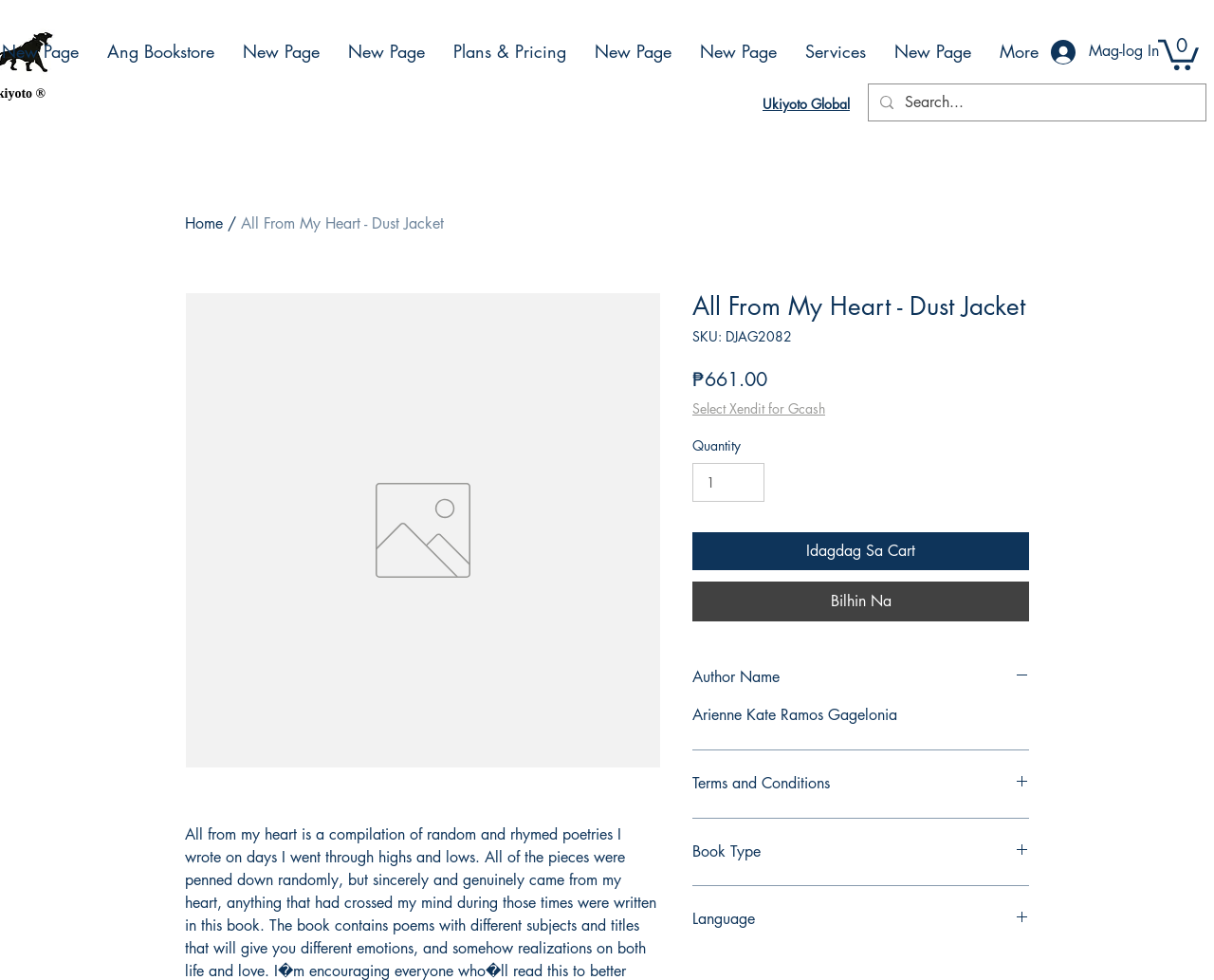Please find and report the primary heading text from the webpage.

All From My Heart - Dust Jacket